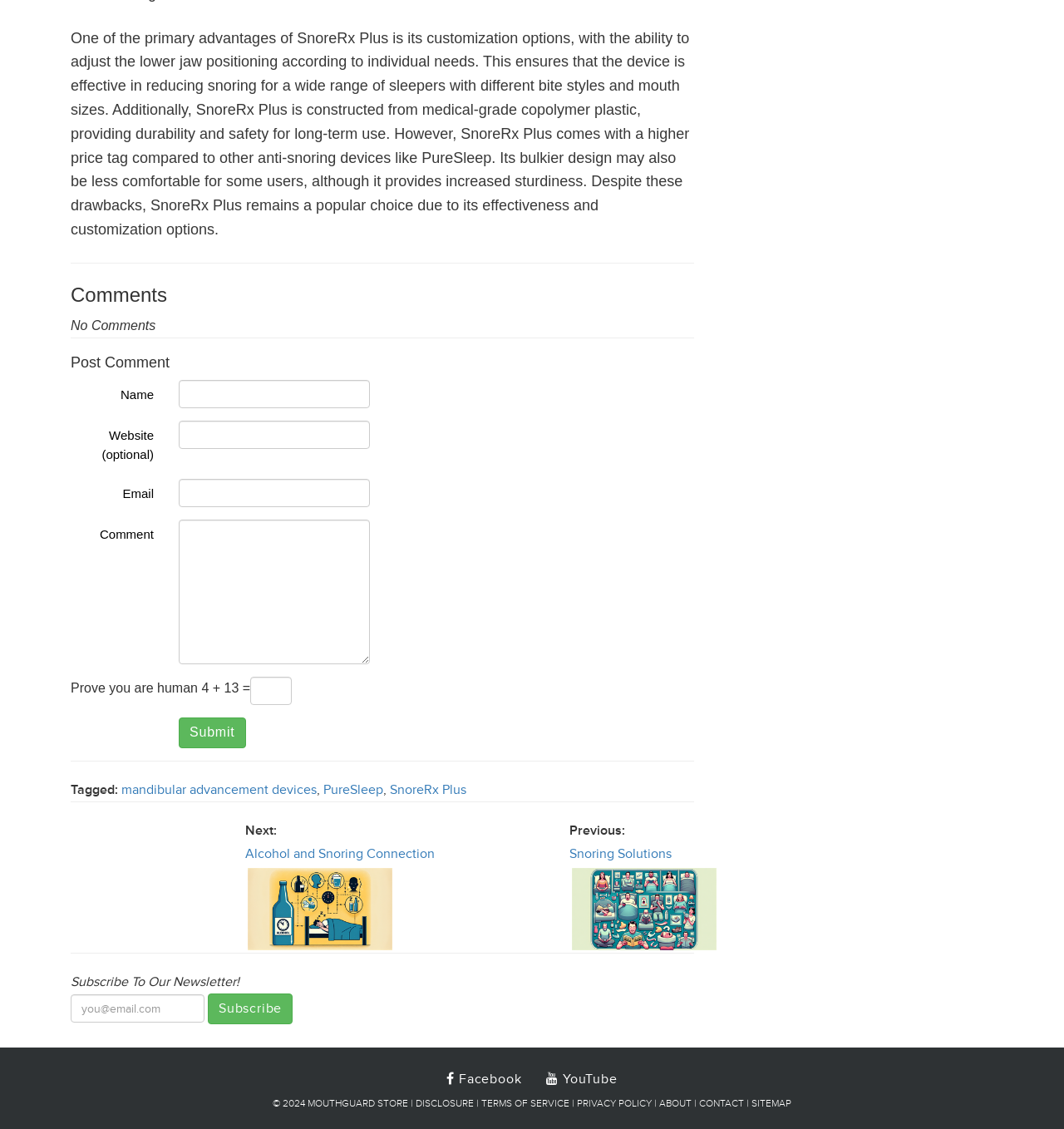Please find the bounding box coordinates for the clickable element needed to perform this instruction: "Subscribe to the newsletter".

[0.195, 0.88, 0.275, 0.907]